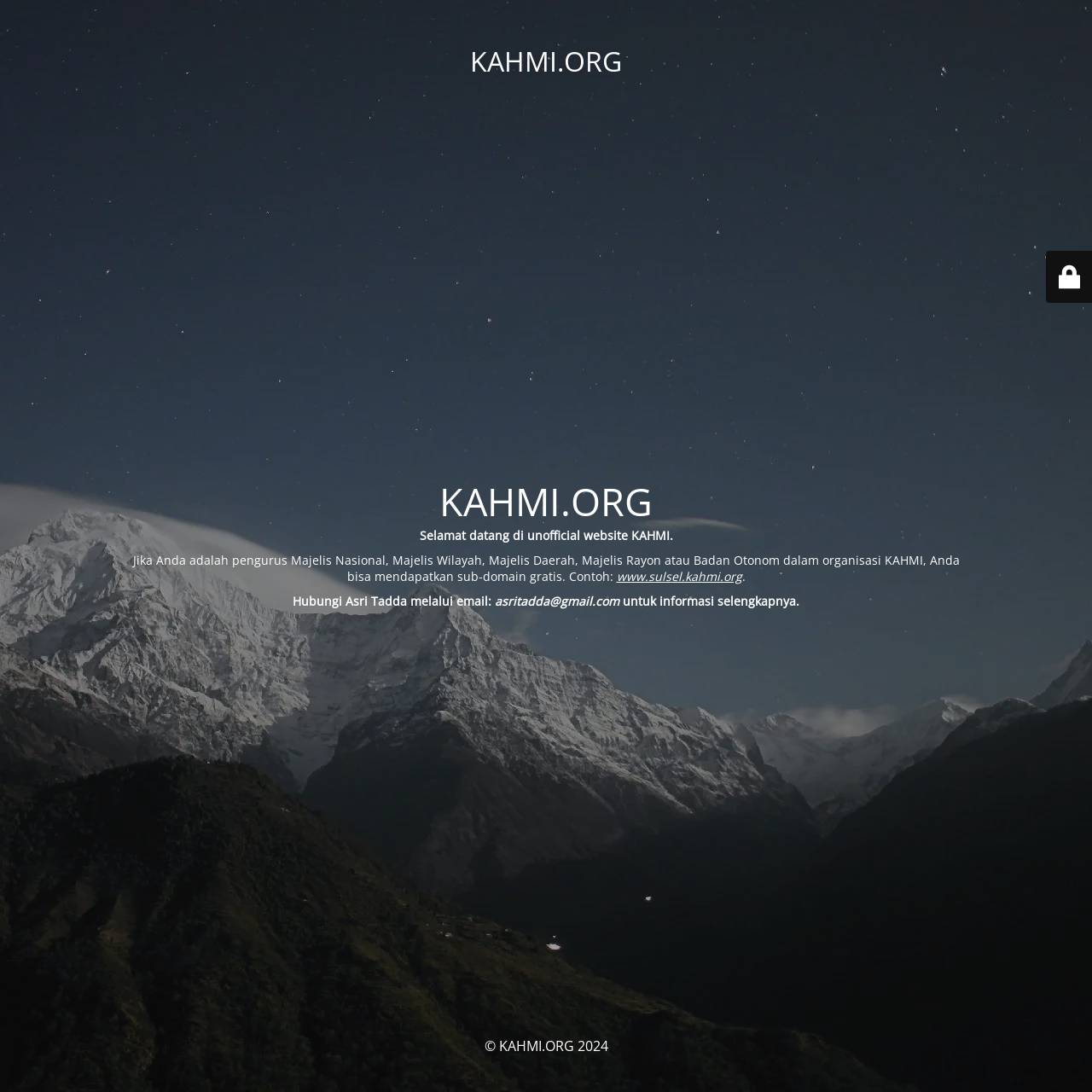What is the purpose of the website for certain members?
Use the image to answer the question with a single word or phrase.

Get sub-domain for free